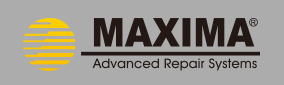What is the shape of the stylized element in the logo? Using the information from the screenshot, answer with a single word or phrase.

Circle